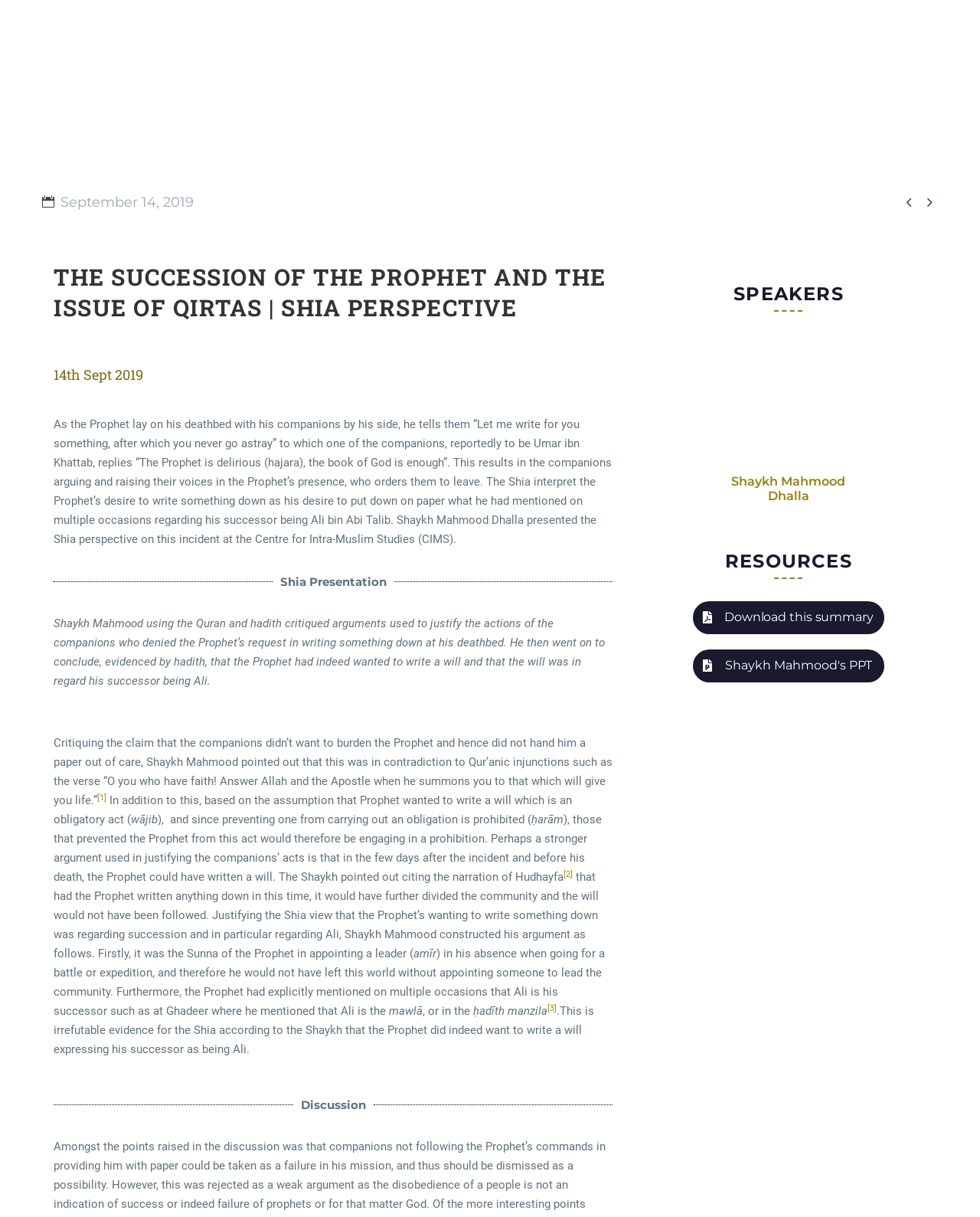Determine the bounding box coordinates (top-left x, top-left y, bottom-right x, bottom-right y) of the UI element described in the following text: Myriota

None